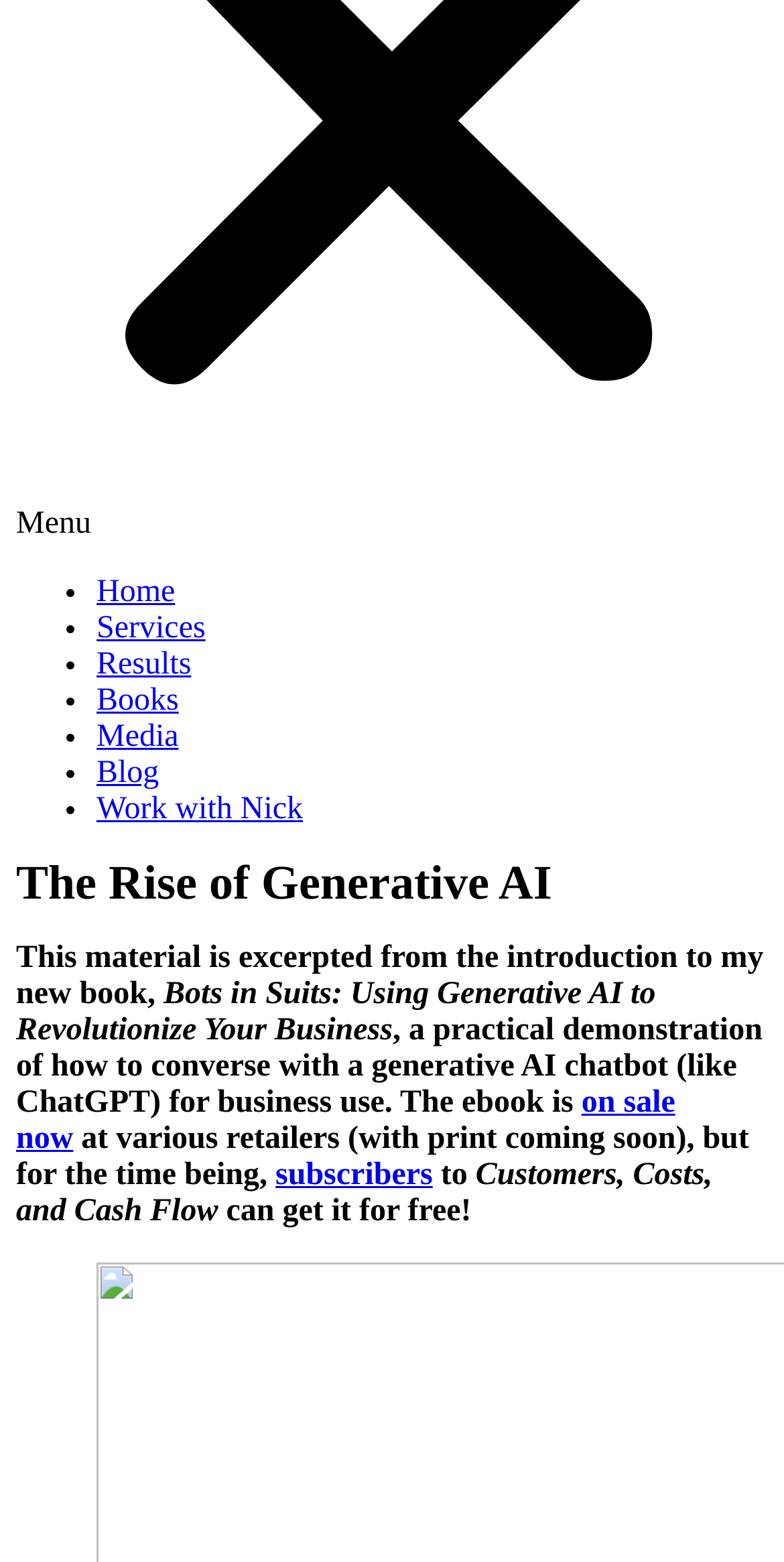What is the name of the chapter?
Could you answer the question in a detailed manner, providing as much information as possible?

The name of the chapter is mentioned in the StaticText element with the text 'Customers, Costs, and Cash Flow'. This element is a child of the Root Element and has a bounding box with coordinates [0.021, 0.741, 0.909, 0.786].